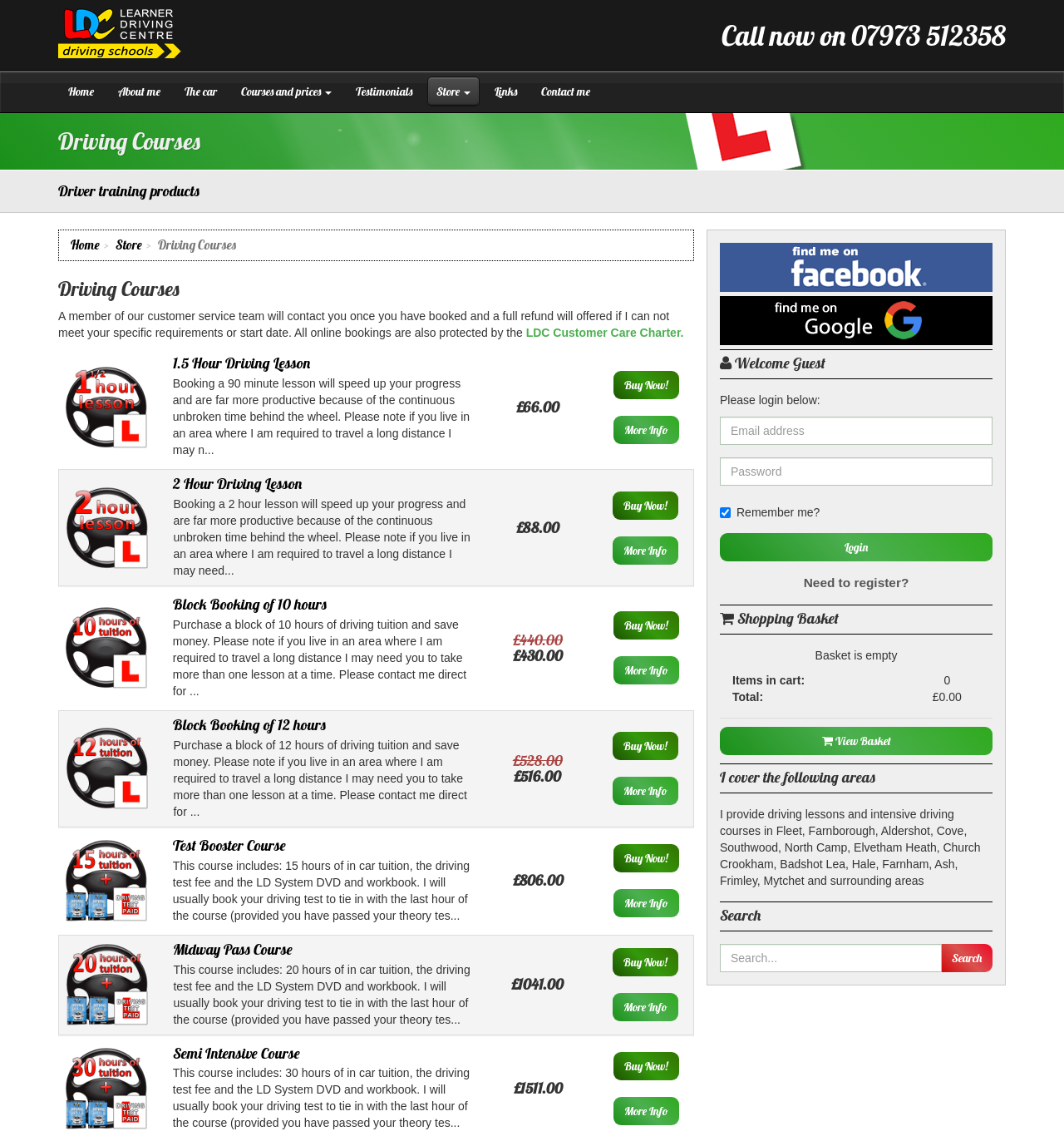Please provide the bounding box coordinates for the element that needs to be clicked to perform the following instruction: "Click the 'Buy Now' button for 1.5 Hour Driving Lesson". The coordinates should be given as four float numbers between 0 and 1, i.e., [left, top, right, bottom].

[0.576, 0.325, 0.638, 0.35]